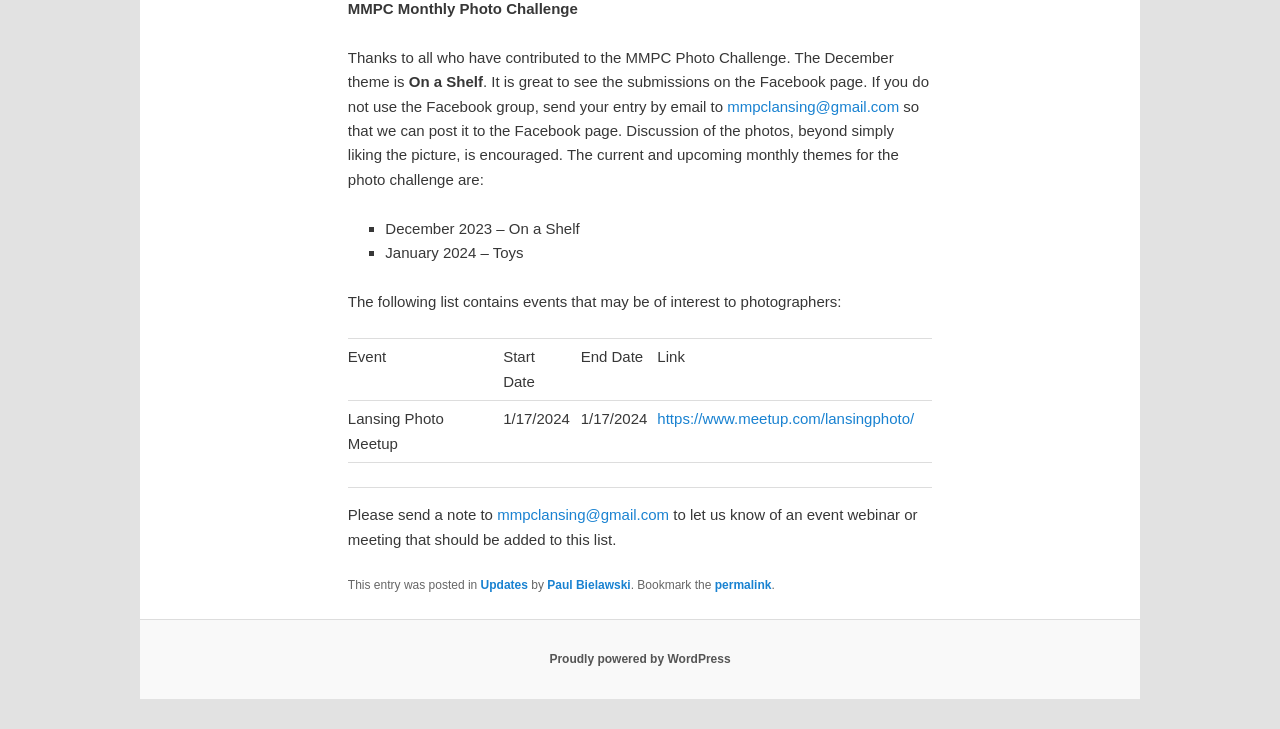Locate the UI element that matches the description Proudly powered by WordPress in the webpage screenshot. Return the bounding box coordinates in the format (top-left x, top-left y, bottom-right x, bottom-right y), with values ranging from 0 to 1.

[0.429, 0.895, 0.571, 0.914]